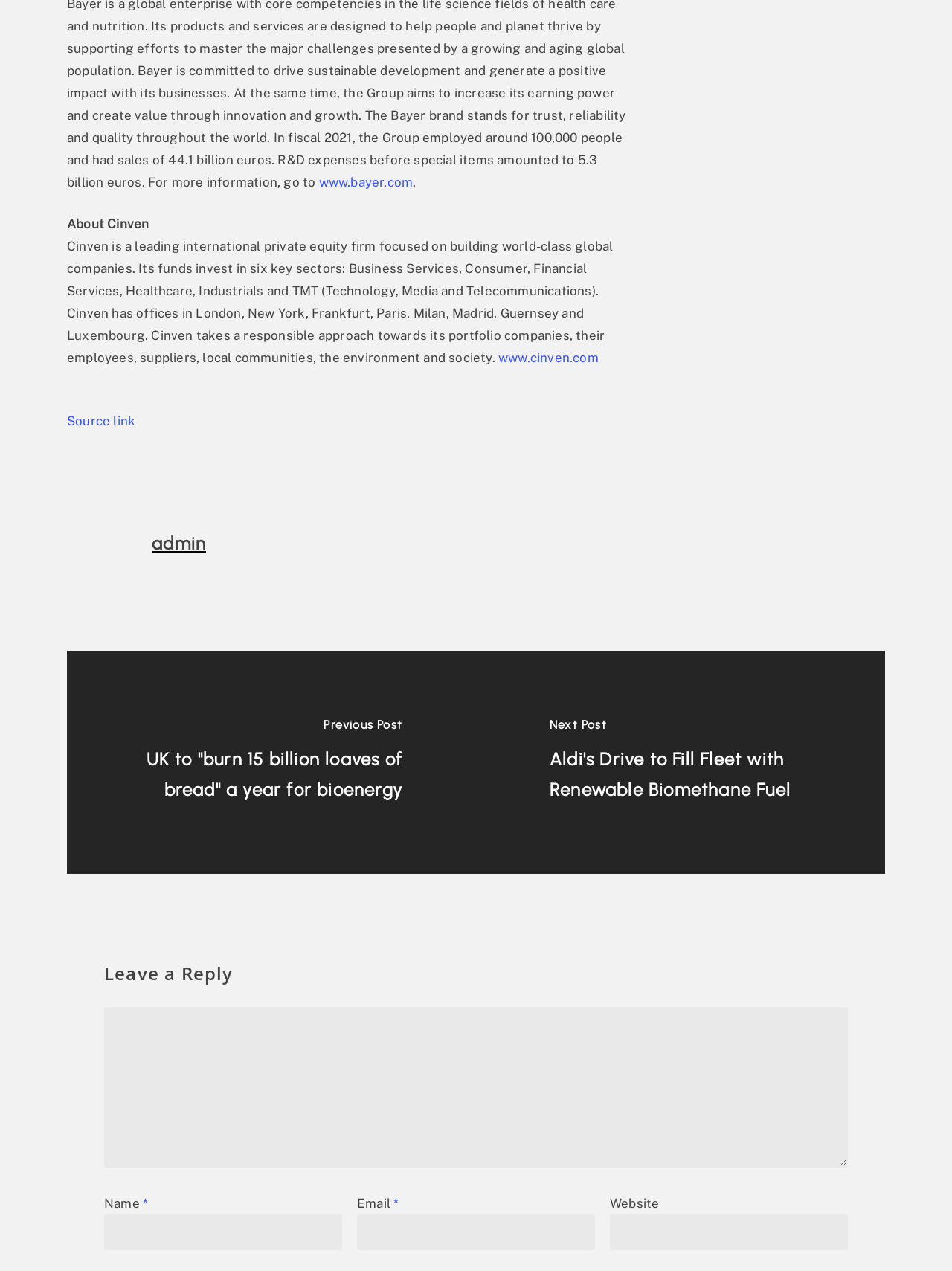Determine the bounding box coordinates for the area that needs to be clicked to fulfill this task: "Read about the previous post". The coordinates must be given as four float numbers between 0 and 1, i.e., [left, top, right, bottom].

[0.148, 0.559, 0.423, 0.637]